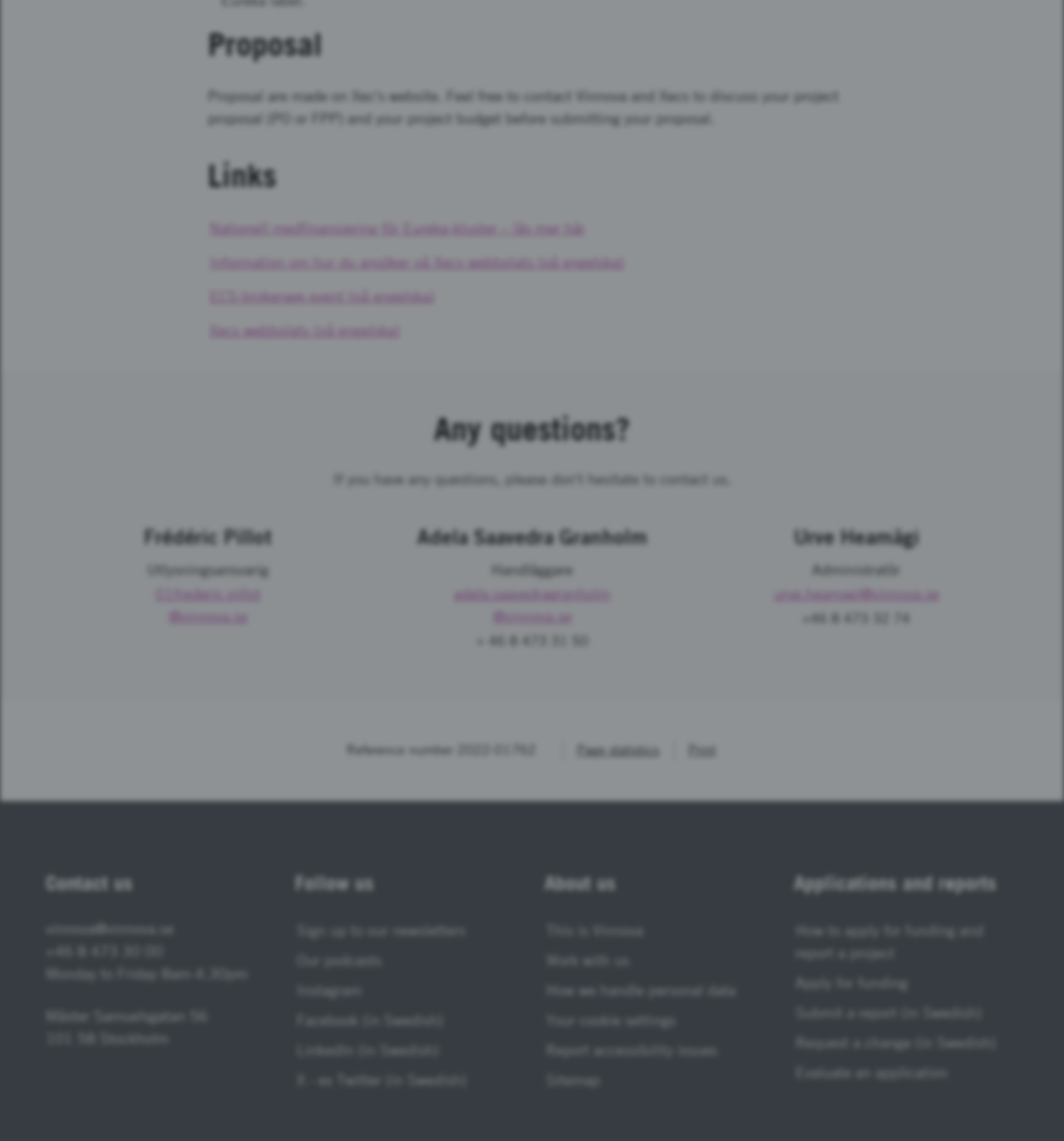Given the element description "Facebook (in Swedish)", identify the bounding box of the corresponding UI element.

[0.277, 0.883, 0.418, 0.905]